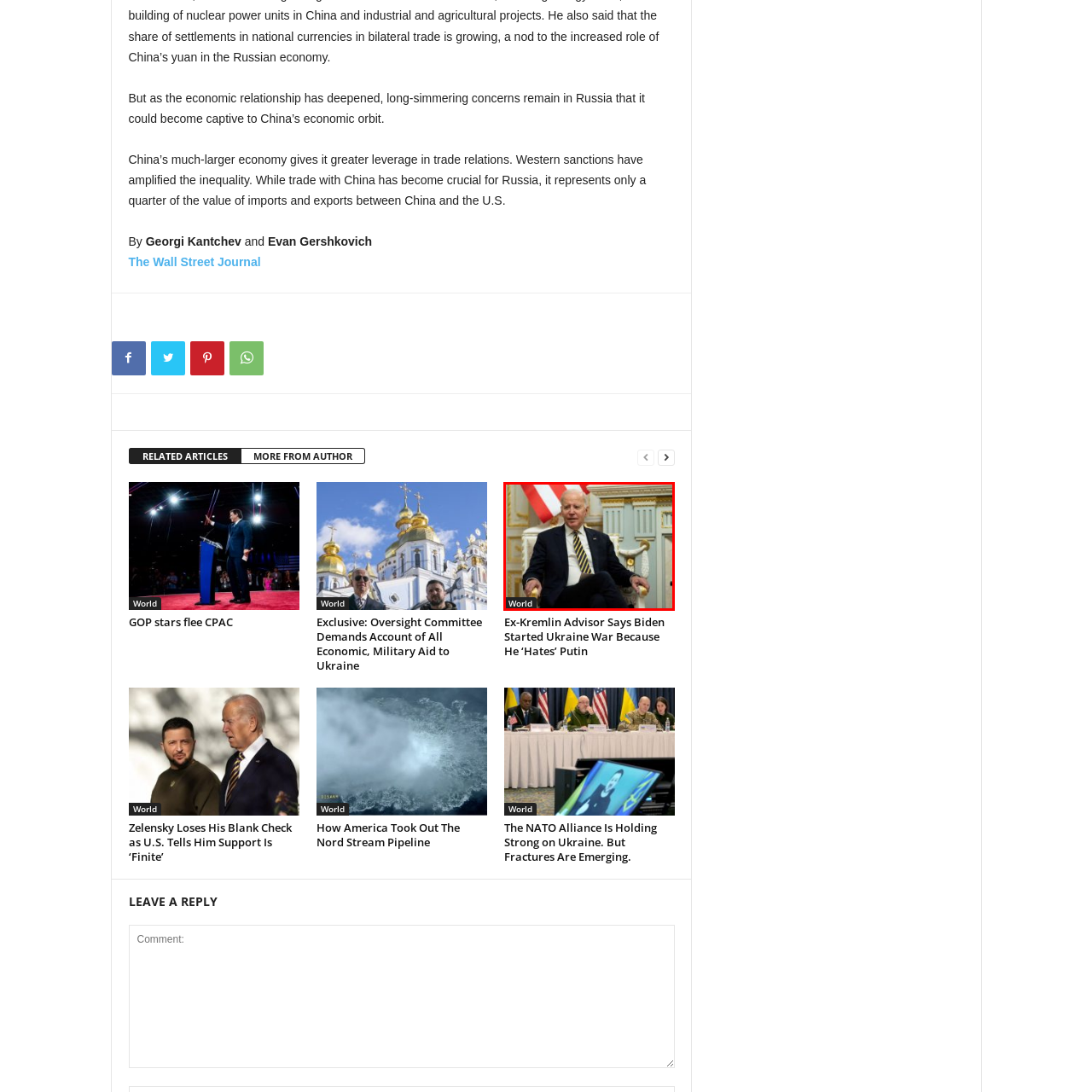Focus on the part of the image that is marked with a yellow outline and respond in detail to the following inquiry based on what you observe: 
What type of discussions might be taking place?

The polished environment and elegant decor suggest a setting that is both formal and stately, matching the significance of the discussions likely taking place. The context of the man's role as a leader in global affairs, combined with the recent narratives surrounding U.S. involvement in global matters such as the situation in Ukraine, implies that the discussions might pertain to international relations, particularly in the spheres of defense or economic policies.